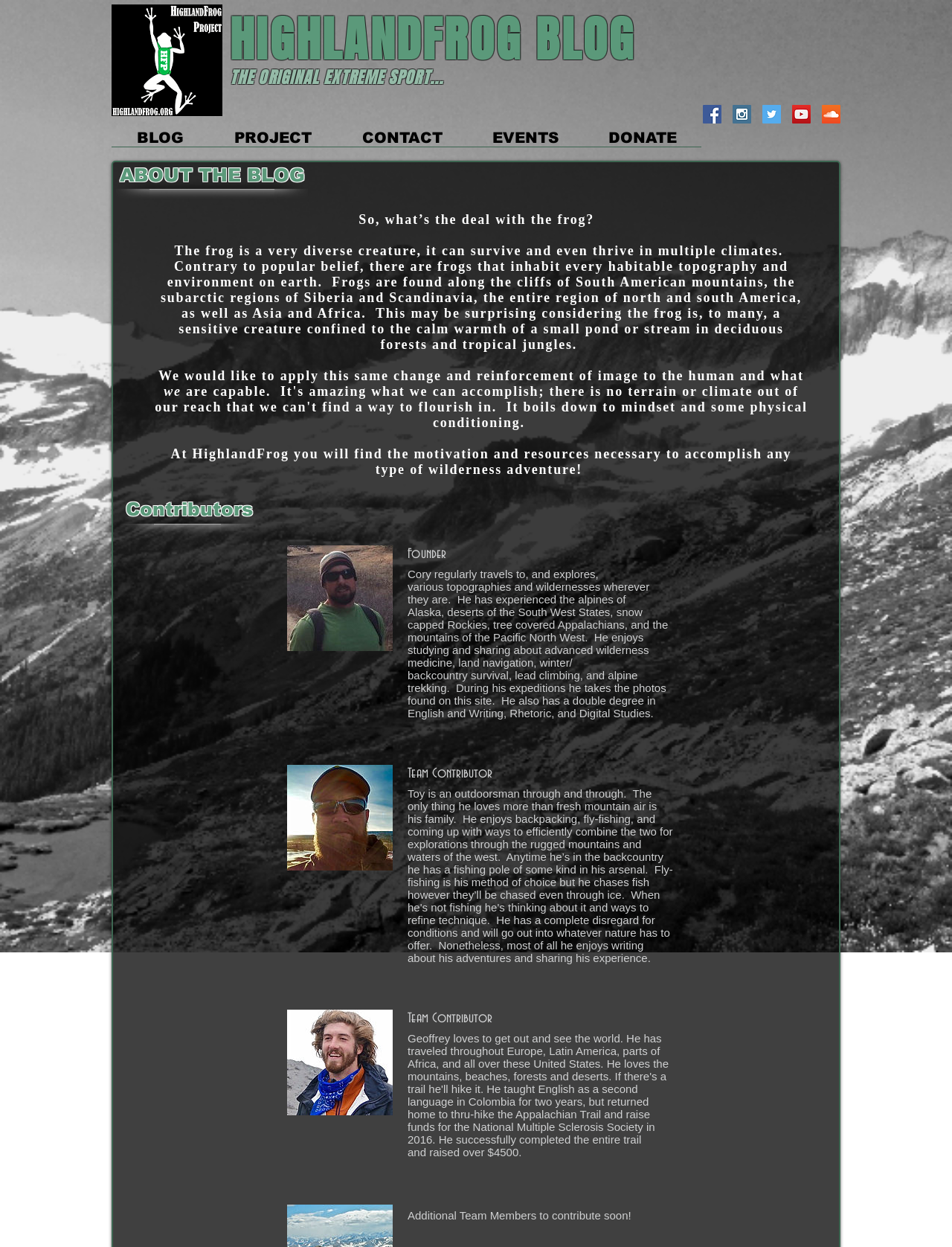Show the bounding box coordinates of the element that should be clicked to complete the task: "View the HighlandFrog Project".

[0.22, 0.103, 0.354, 0.125]